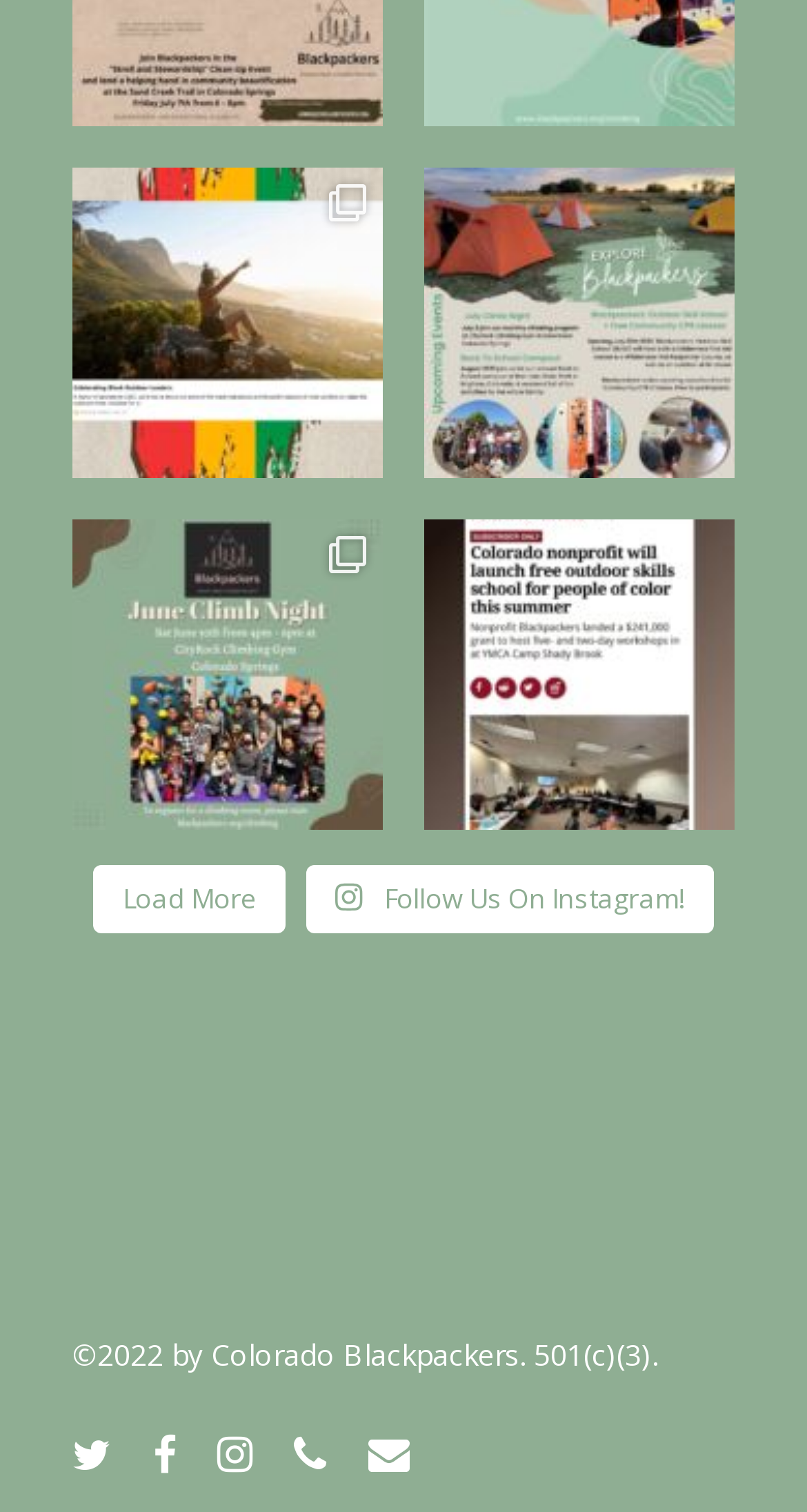Please give a succinct answer to the question in one word or phrase:
How many events are mentioned in the webpage?

4